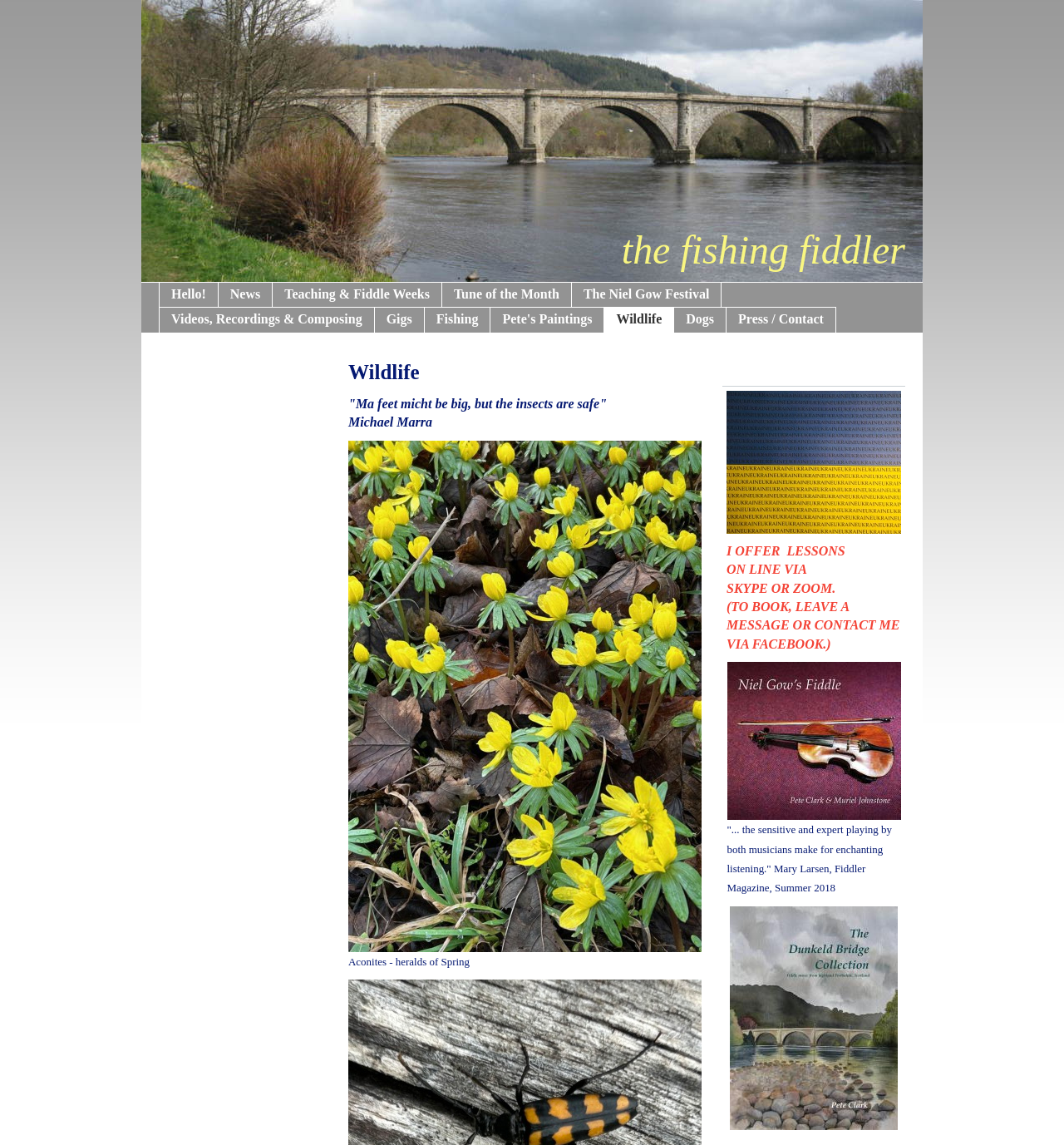Using the provided description Terms and Conditions, find the bounding box coordinates for the UI element. Provide the coordinates in (top-left x, top-left y, bottom-right x, bottom-right y) format, ensuring all values are between 0 and 1.

None